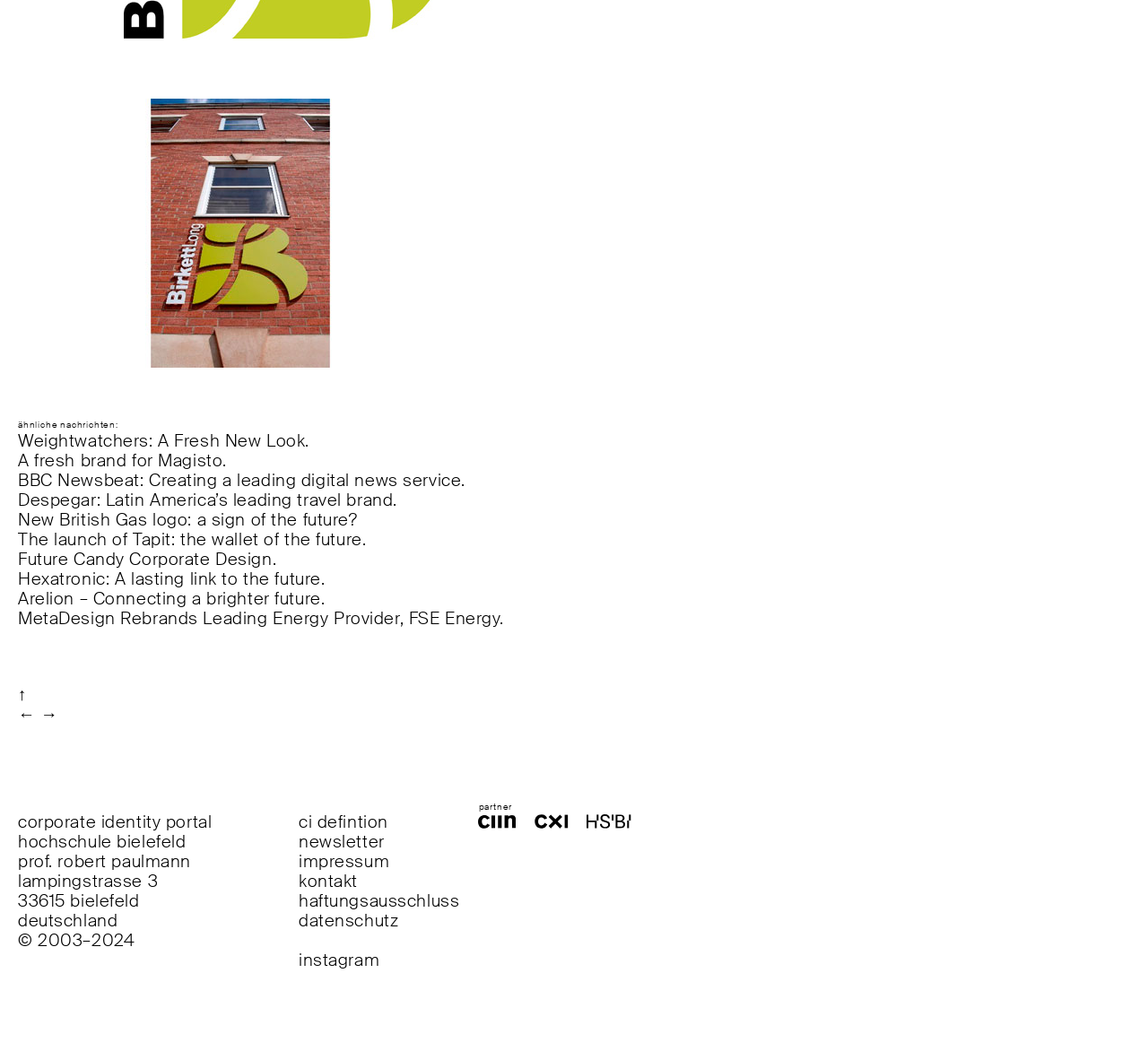Find the bounding box coordinates for the UI element whose description is: "0". The coordinates should be four float numbers between 0 and 1, in the format [left, top, right, bottom].

None